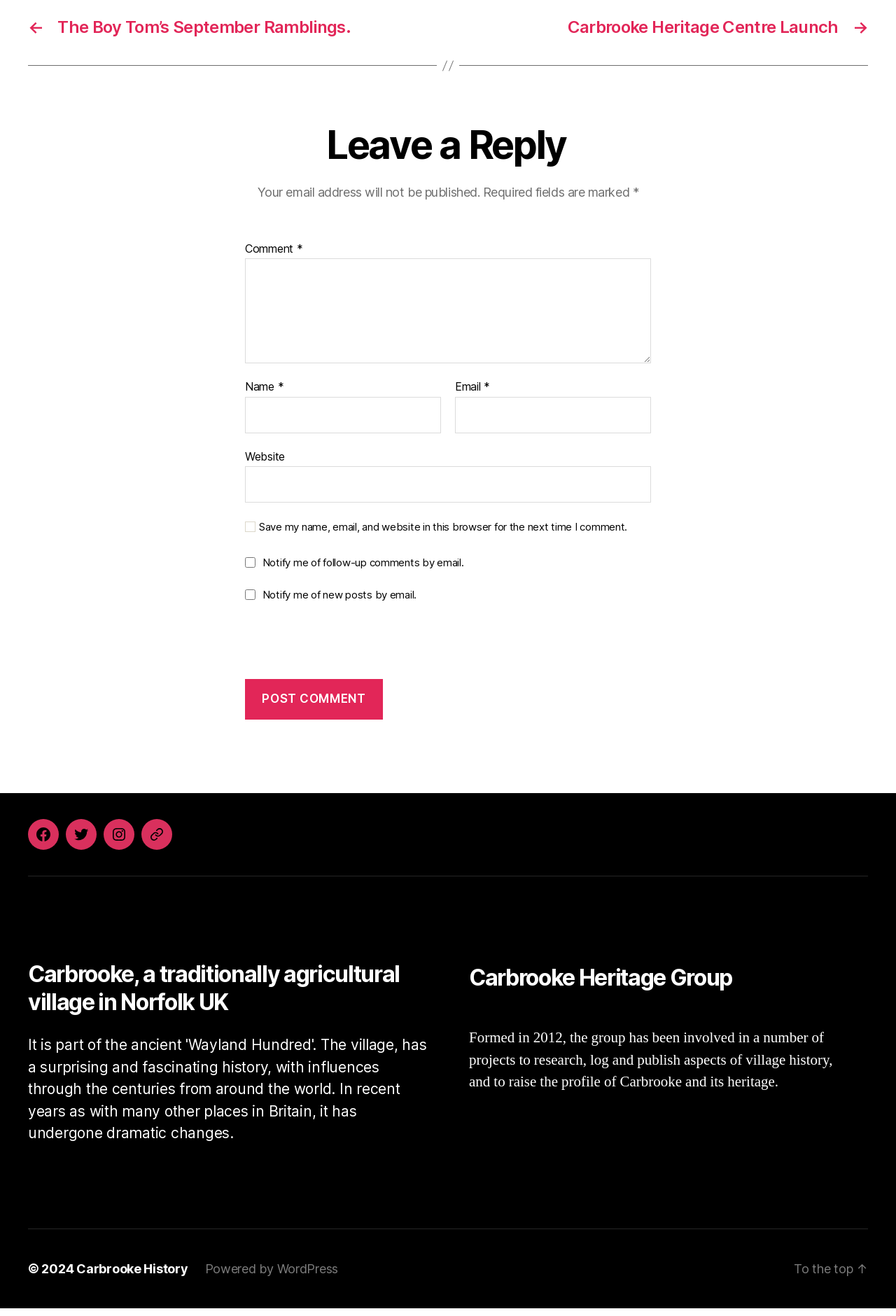What is the purpose of the textboxes?
Refer to the screenshot and respond with a concise word or phrase.

To input comment information